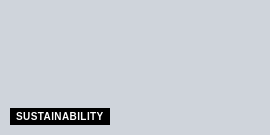Detail every significant feature and component of the image.

The image prominently features the word "SUSTAINABILITY" displayed within a contrasting black box, suggesting a focus on environmental responsibility and ethical practices. This term aligns with themes prevalent in discussions about corporate social responsibility and sustainable initiatives. The stylish presentation emphasizes the significance of sustainability as a crucial approach for businesses and organizations. In the context of articles on corporate sustainability practices, this element acts as both a visual anchor and a thematic representation of ongoing efforts to promote environmental awareness and responsibility in various sectors.